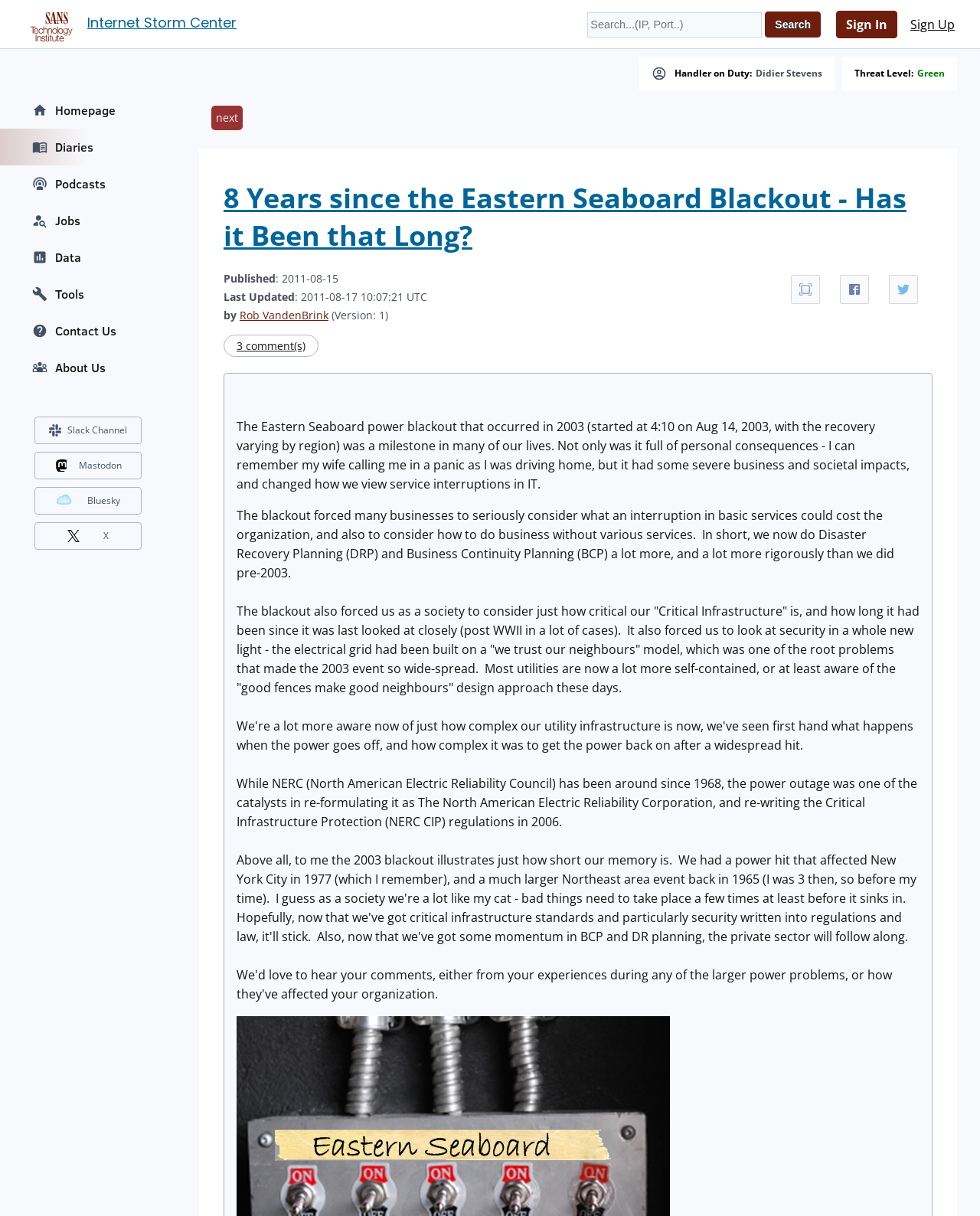Please identify the bounding box coordinates of the element that needs to be clicked to perform the following instruction: "Sign in".

[0.853, 0.009, 0.916, 0.032]